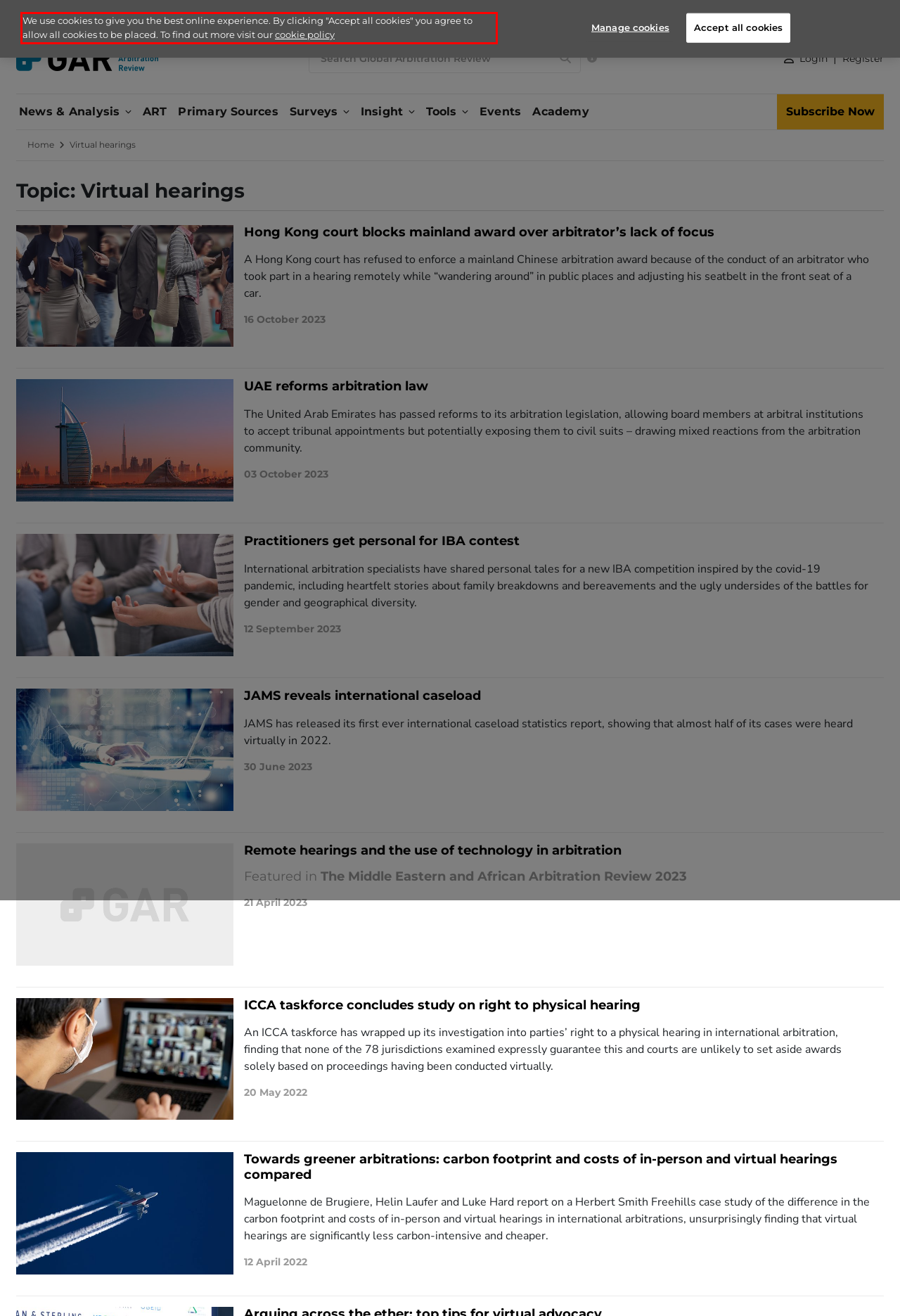Given the screenshot of the webpage, identify the red bounding box, and recognize the text content inside that red bounding box.

We use cookies to give you the best online experience. By clicking "Accept all cookies" you agree to allow all cookies to be placed. To find out more visit our cookie policy